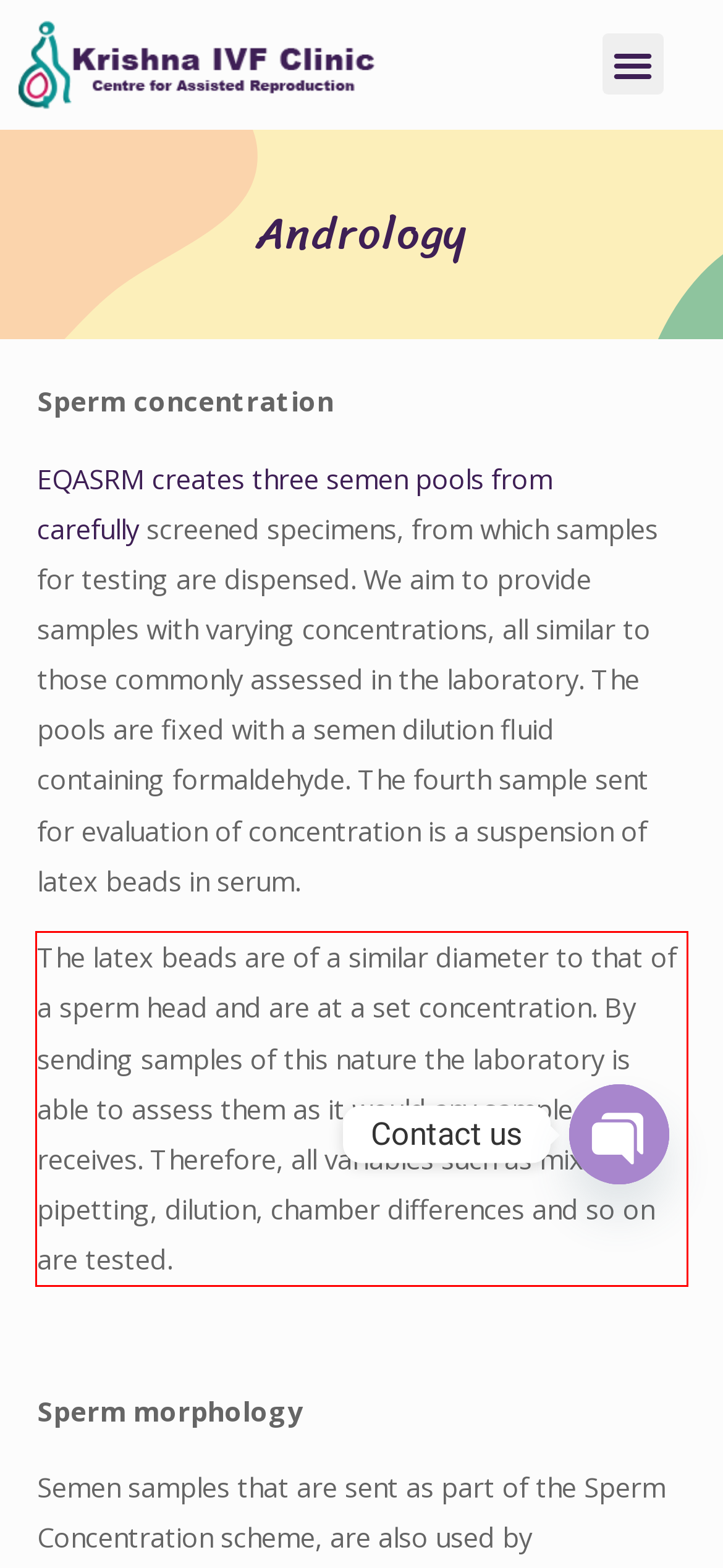You are given a webpage screenshot with a red bounding box around a UI element. Extract and generate the text inside this red bounding box.

The latex beads are of a similar diameter to that of a sperm head and are at a set concentration. By sending samples of this nature the laboratory is able to assess them as it would any sample it receives. Therefore, all variables such as mixing, pipetting, dilution, chamber differences and so on are tested.